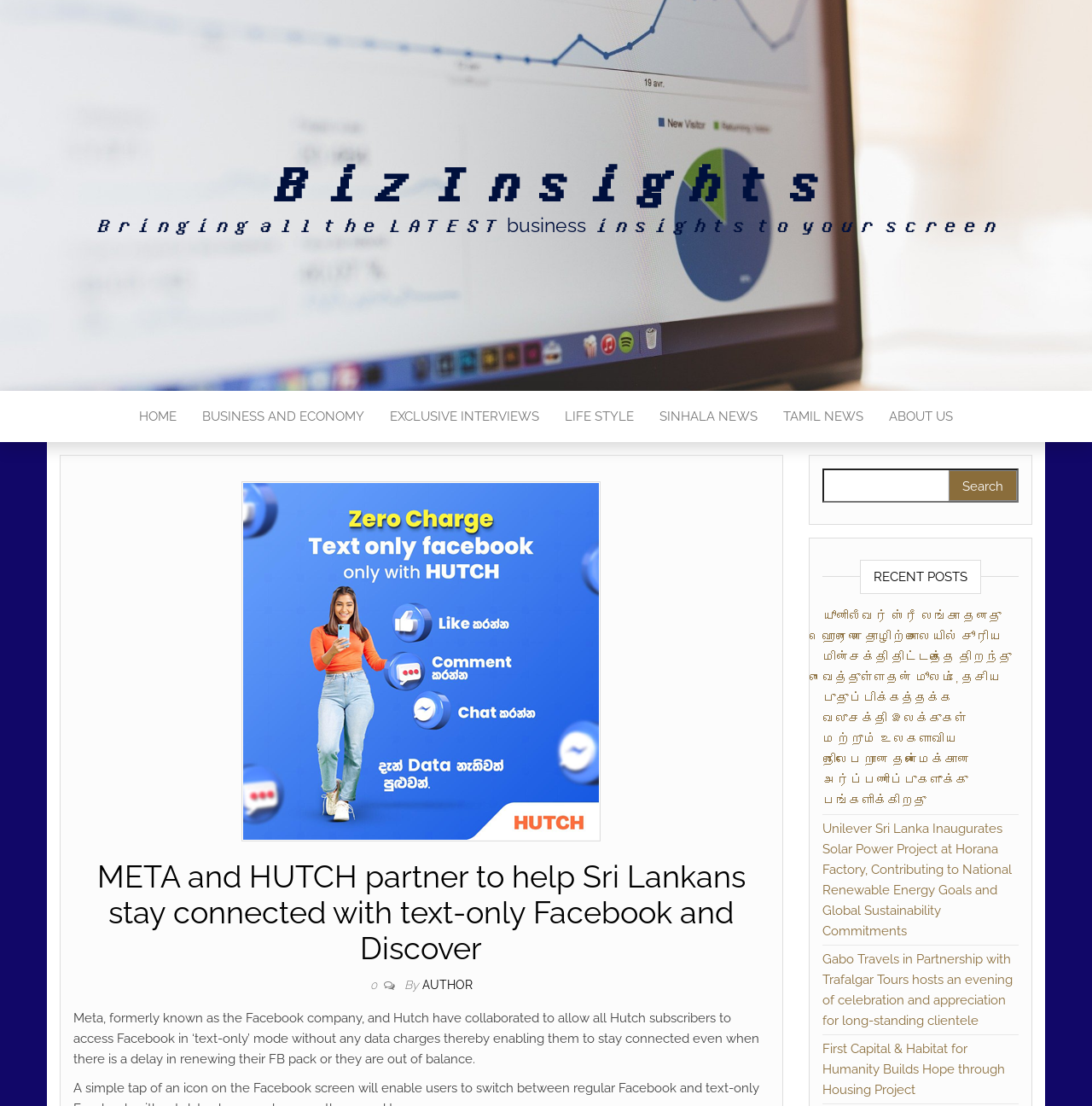Indicate the bounding box coordinates of the element that needs to be clicked to satisfy the following instruction: "Check the 'RECENT POSTS' section". The coordinates should be four float numbers between 0 and 1, i.e., [left, top, right, bottom].

[0.787, 0.506, 0.898, 0.537]